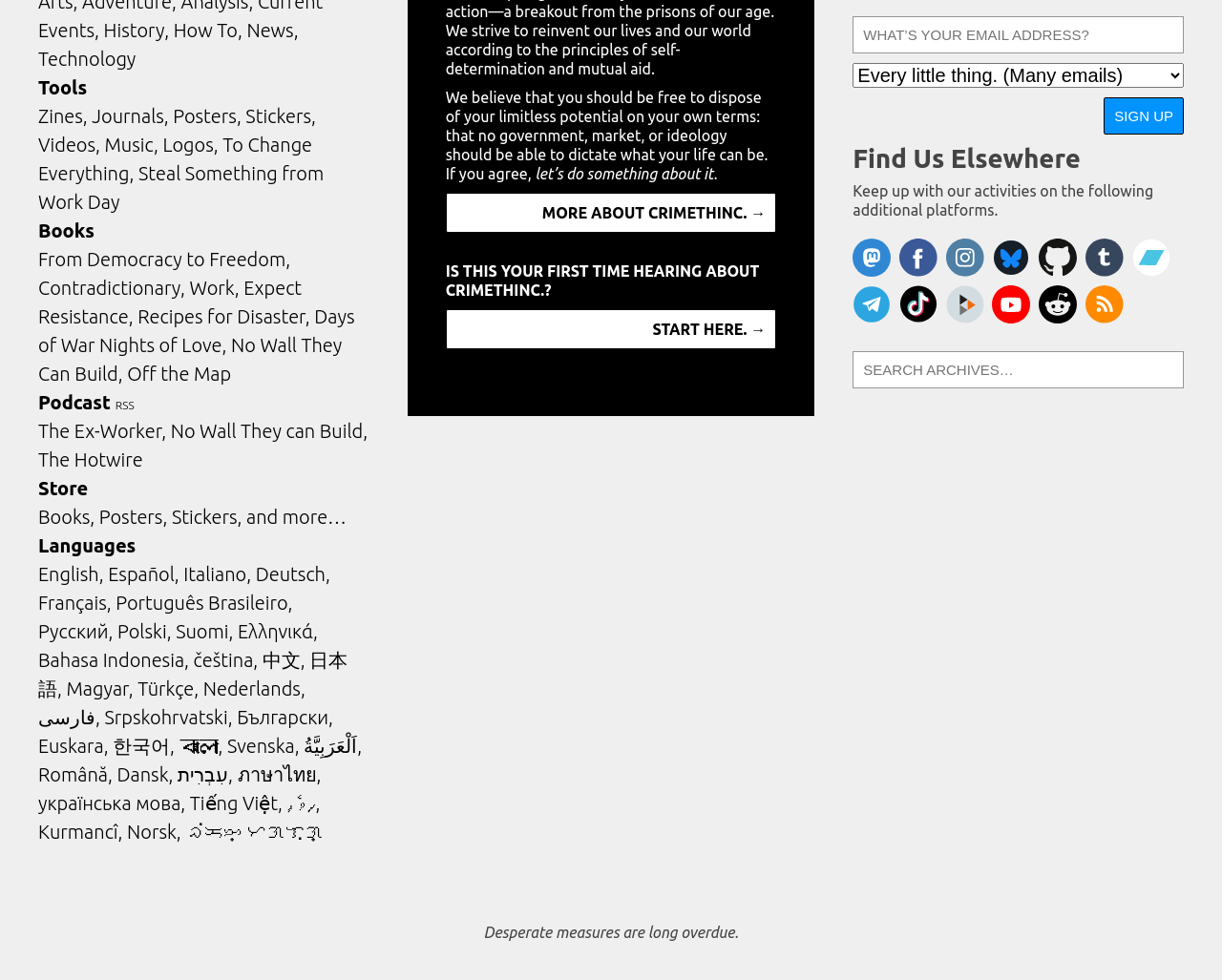Using the information from the screenshot, answer the following question thoroughly:
What type of resources are available on this website?

The website has a section for resources, which includes links to books, posters, stickers, and other materials that can be used for activism and education.